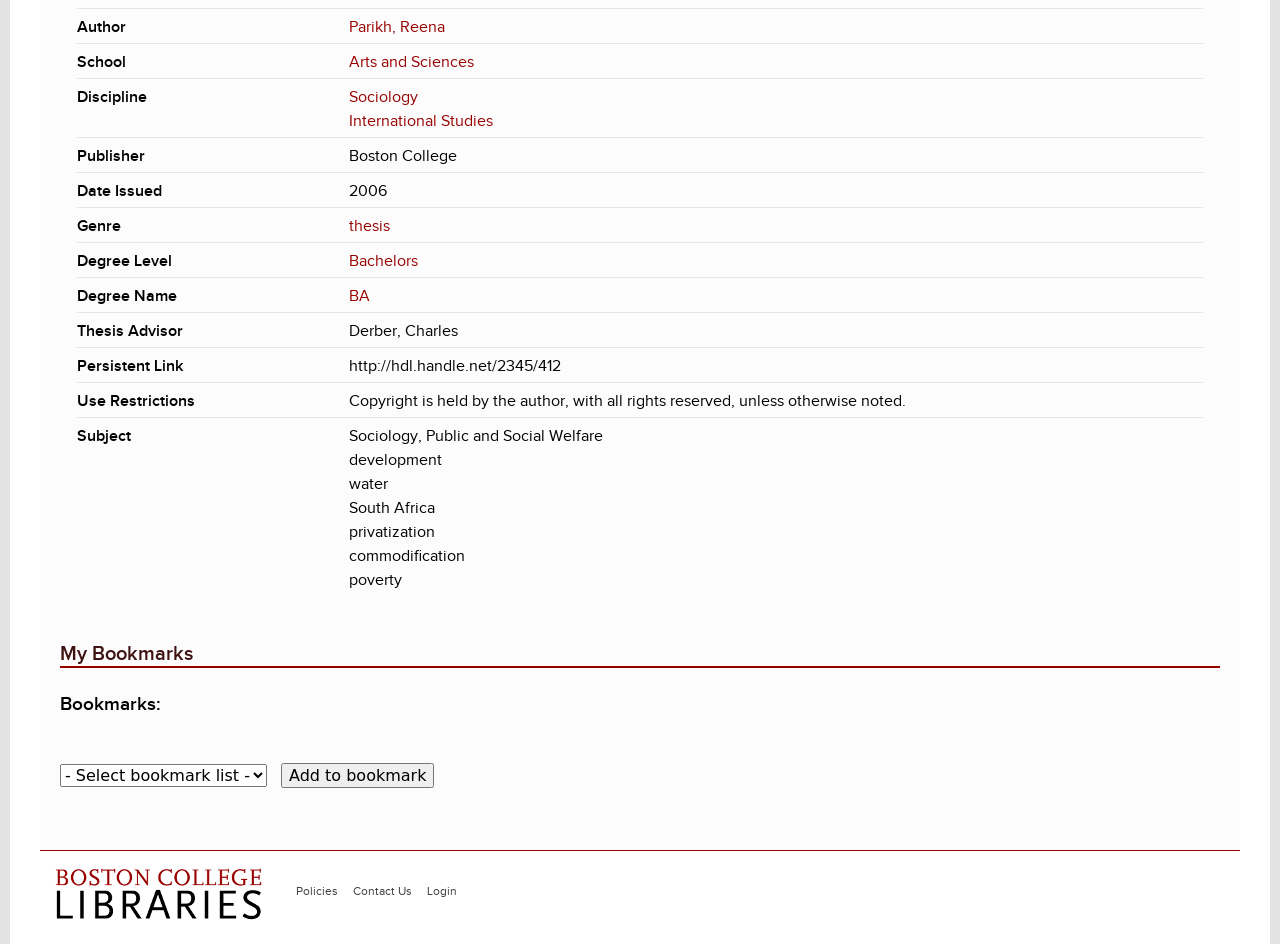Please specify the bounding box coordinates of the clickable region necessary for completing the following instruction: "Login to the system". The coordinates must consist of four float numbers between 0 and 1, i.e., [left, top, right, bottom].

[0.334, 0.936, 0.357, 0.951]